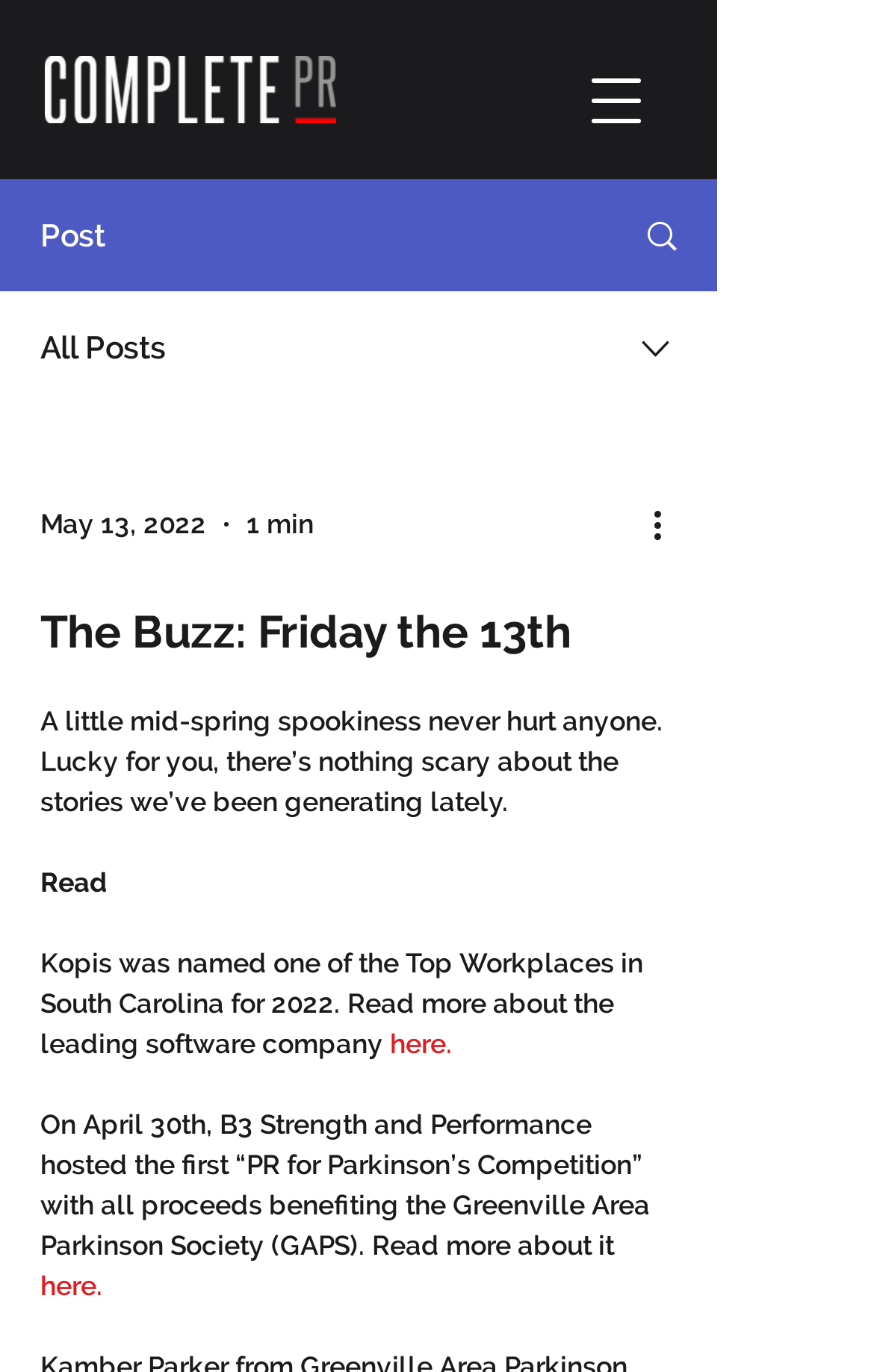How many links are there in the webpage?
Please answer the question with a single word or phrase, referencing the image.

4